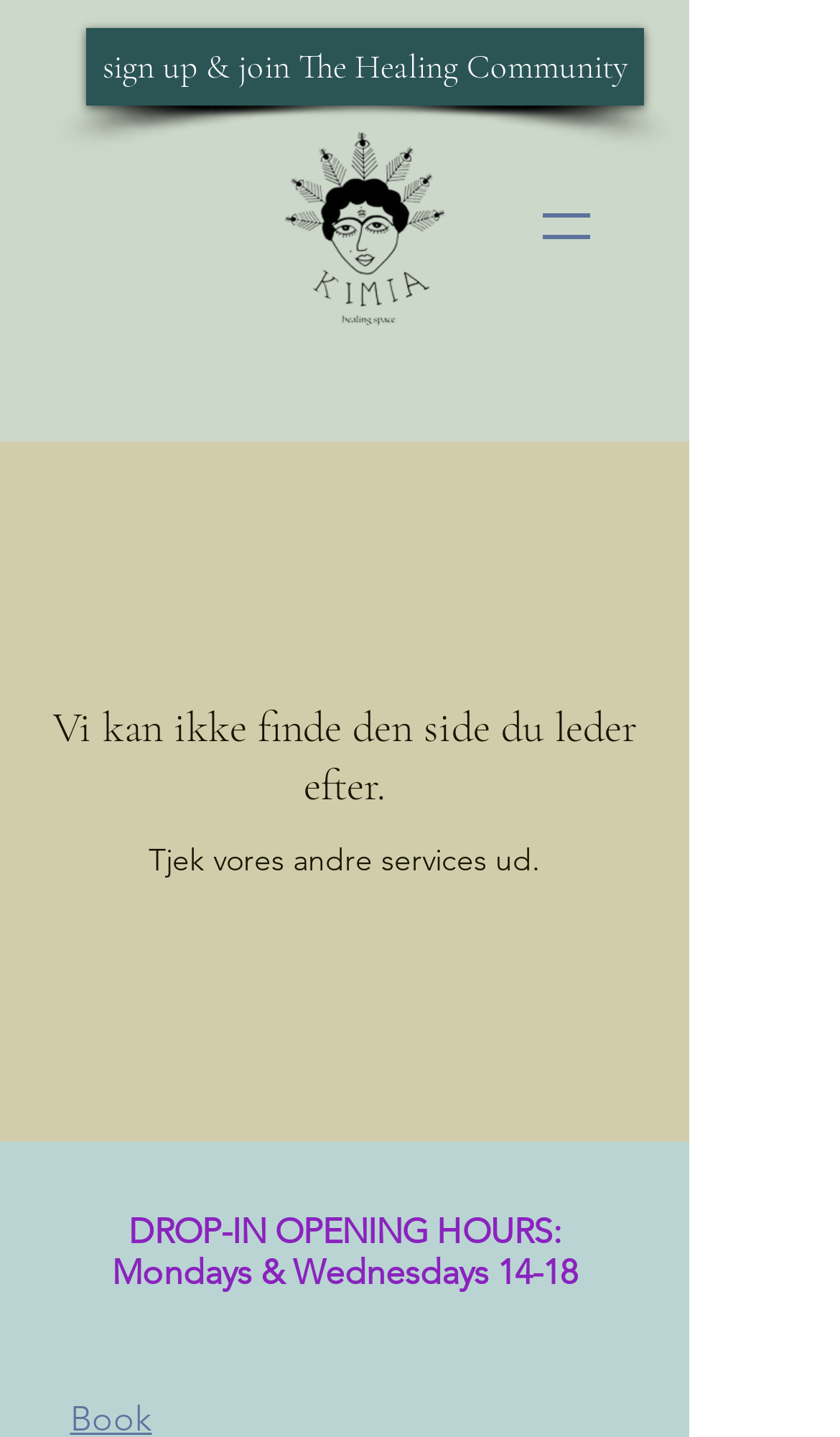Mark the bounding box of the element that matches the following description: "aria-label="Open navigation menu"".

[0.623, 0.121, 0.726, 0.193]